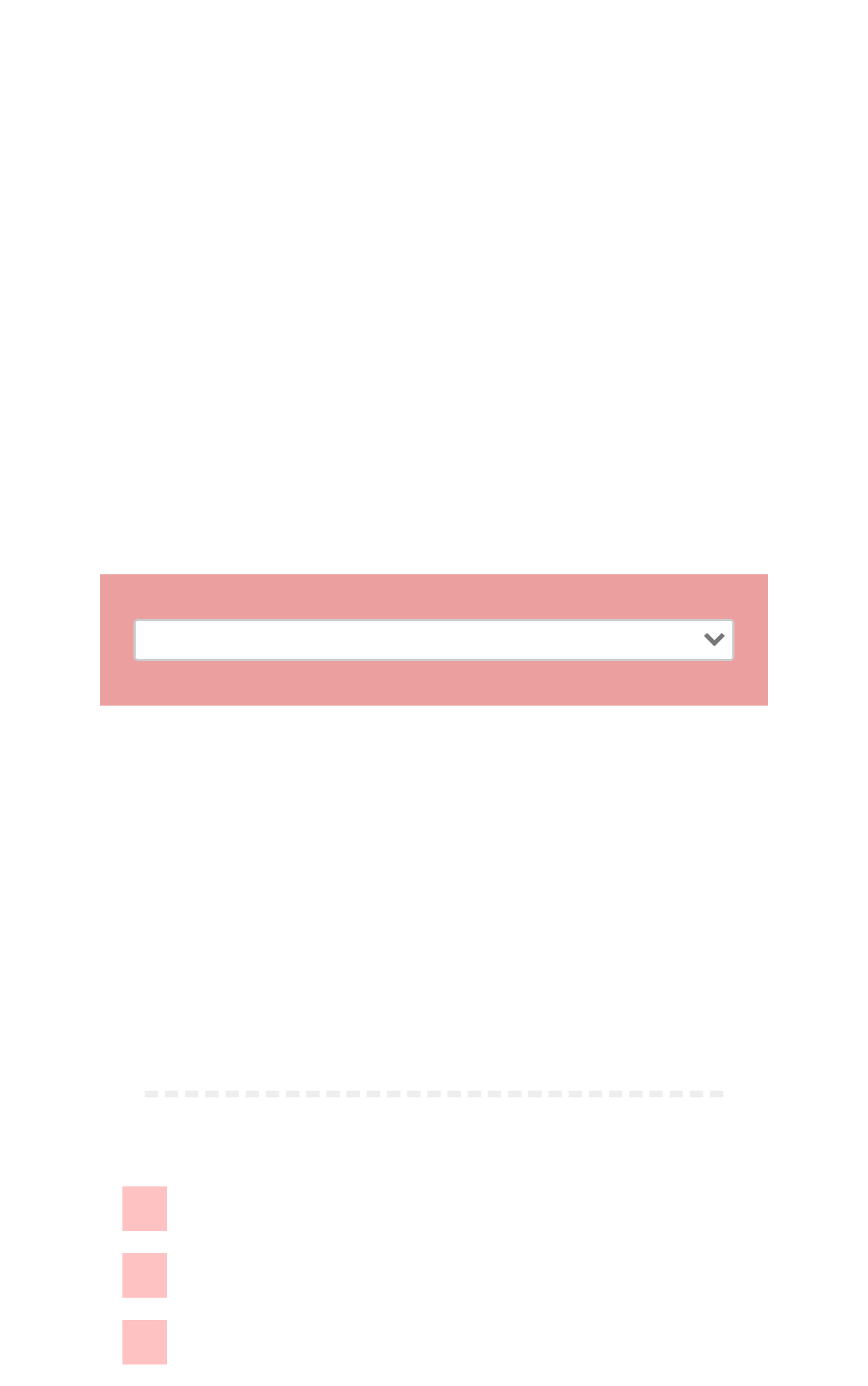Use a single word or phrase to answer the following:
What is the date of the post?

September 8, 2019